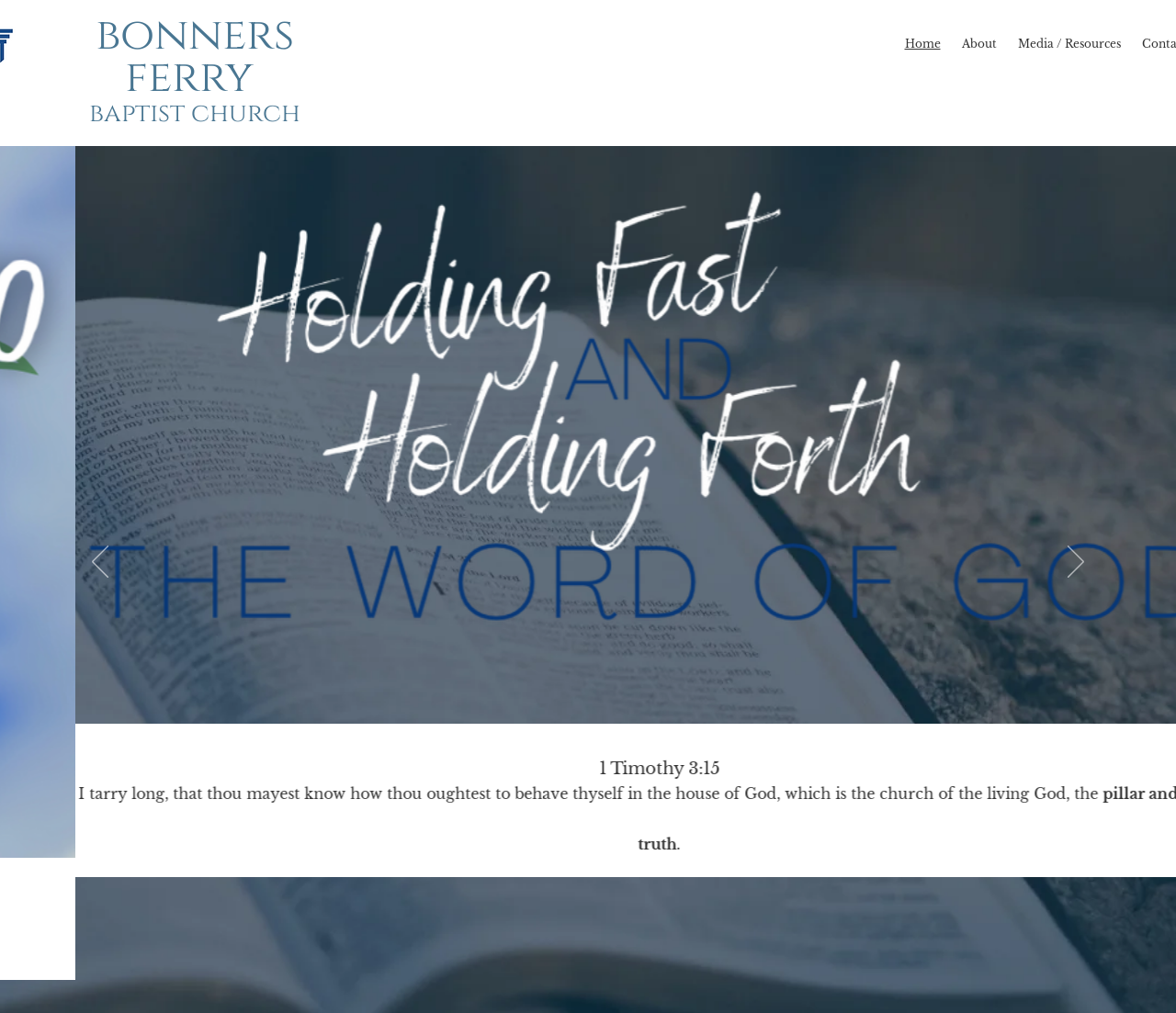How many navigation links are there?
Based on the screenshot, answer the question with a single word or phrase.

3